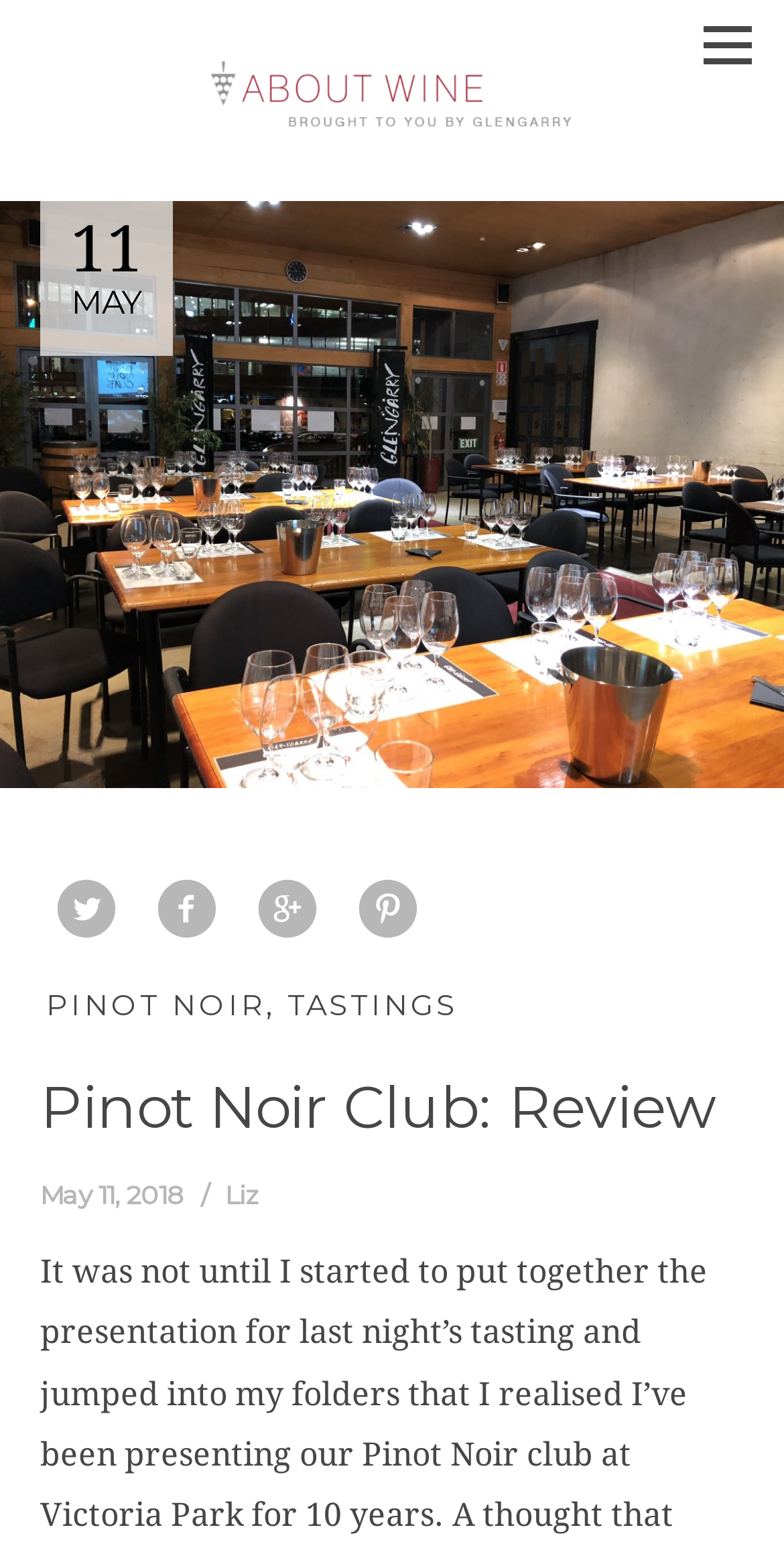Using the format (top-left x, top-left y, bottom-right x, bottom-right y), provide the bounding box coordinates for the described UI element. All values should be floating point numbers between 0 and 1: PINOT NOIR

[0.059, 0.637, 0.34, 0.661]